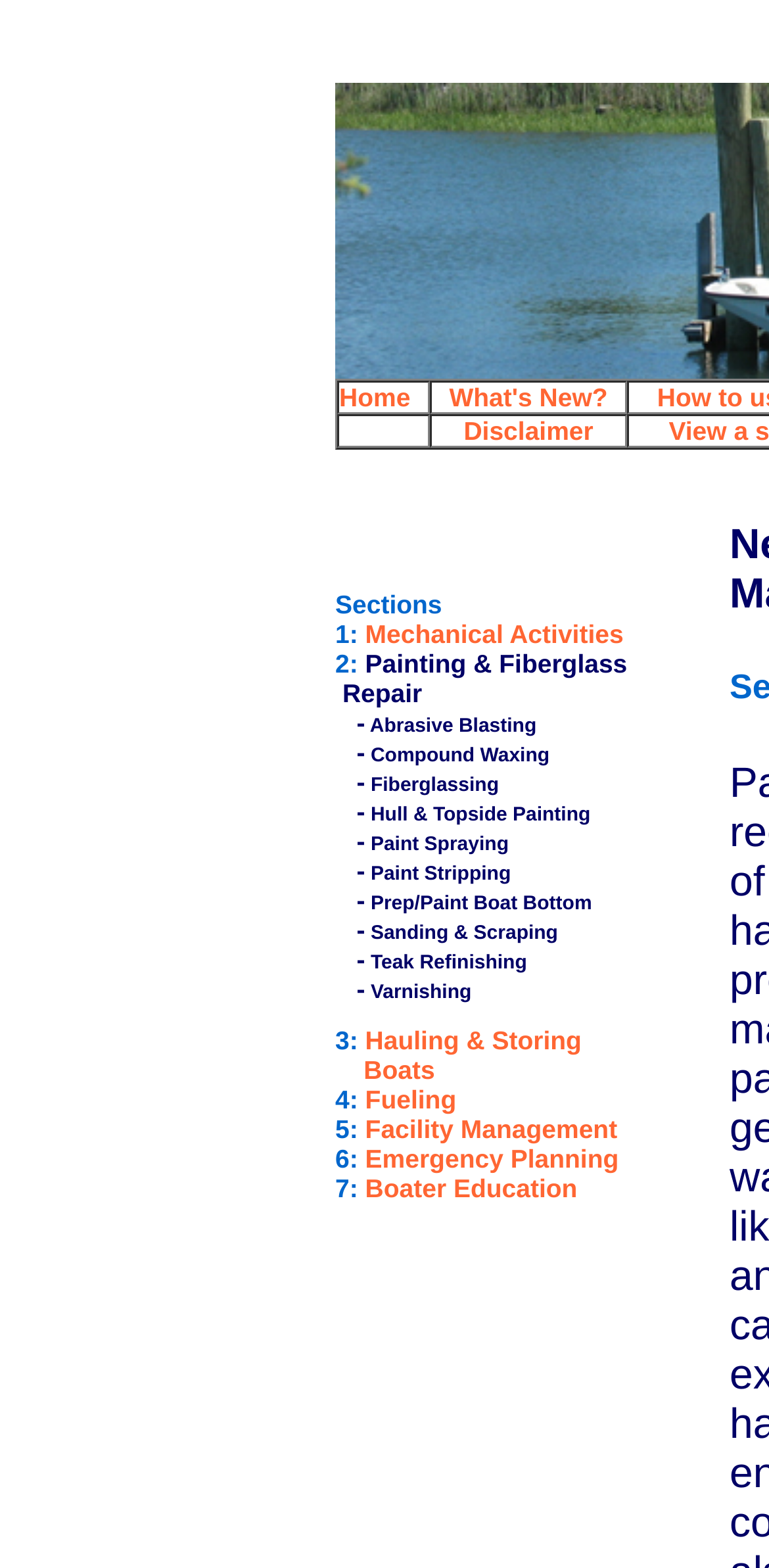How many links are there in the second section?
Refer to the image and answer the question using a single word or phrase.

14